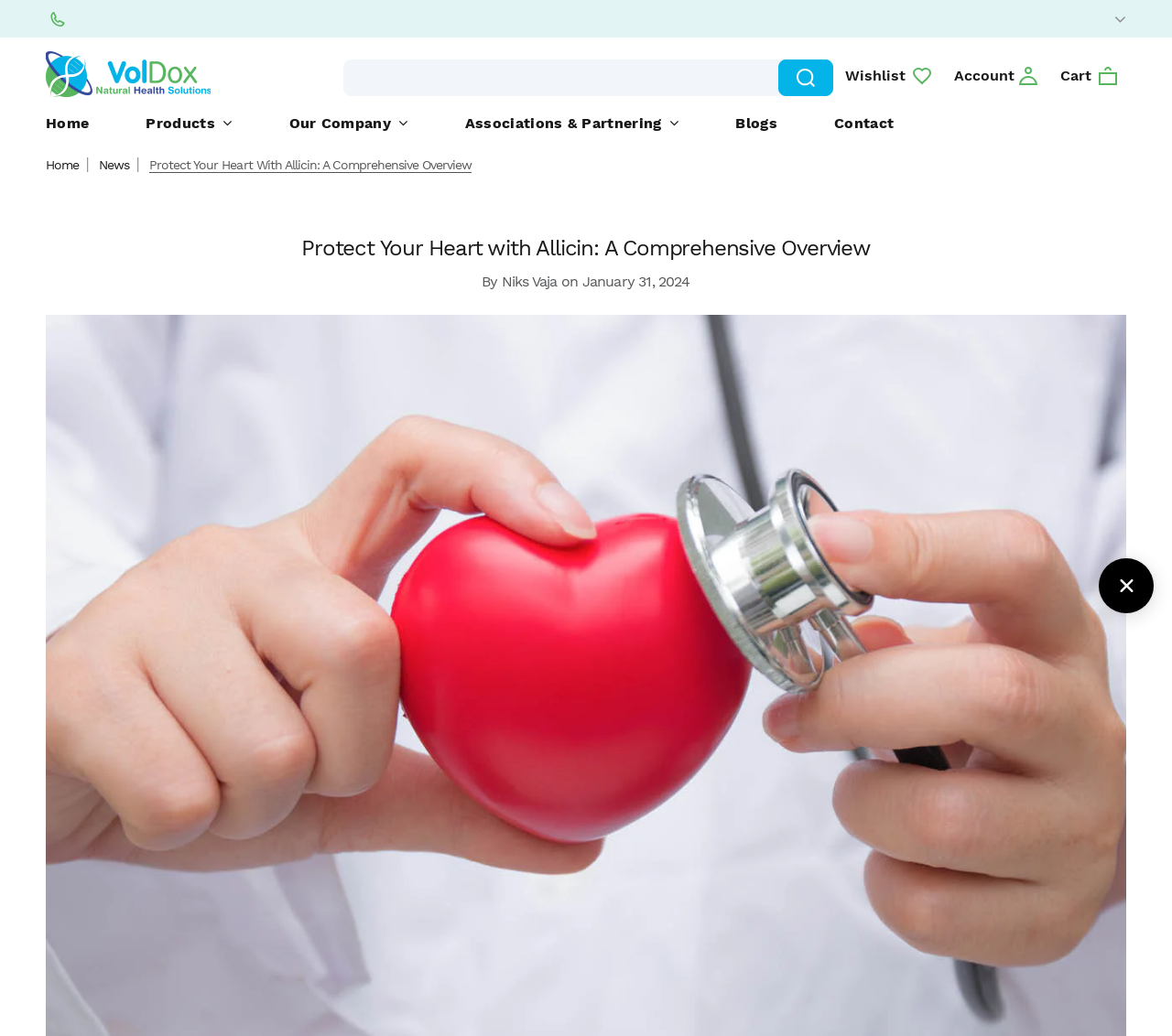Could you locate the bounding box coordinates for the section that should be clicked to accomplish this task: "Call the phone number".

[0.031, 0.001, 0.219, 0.035]